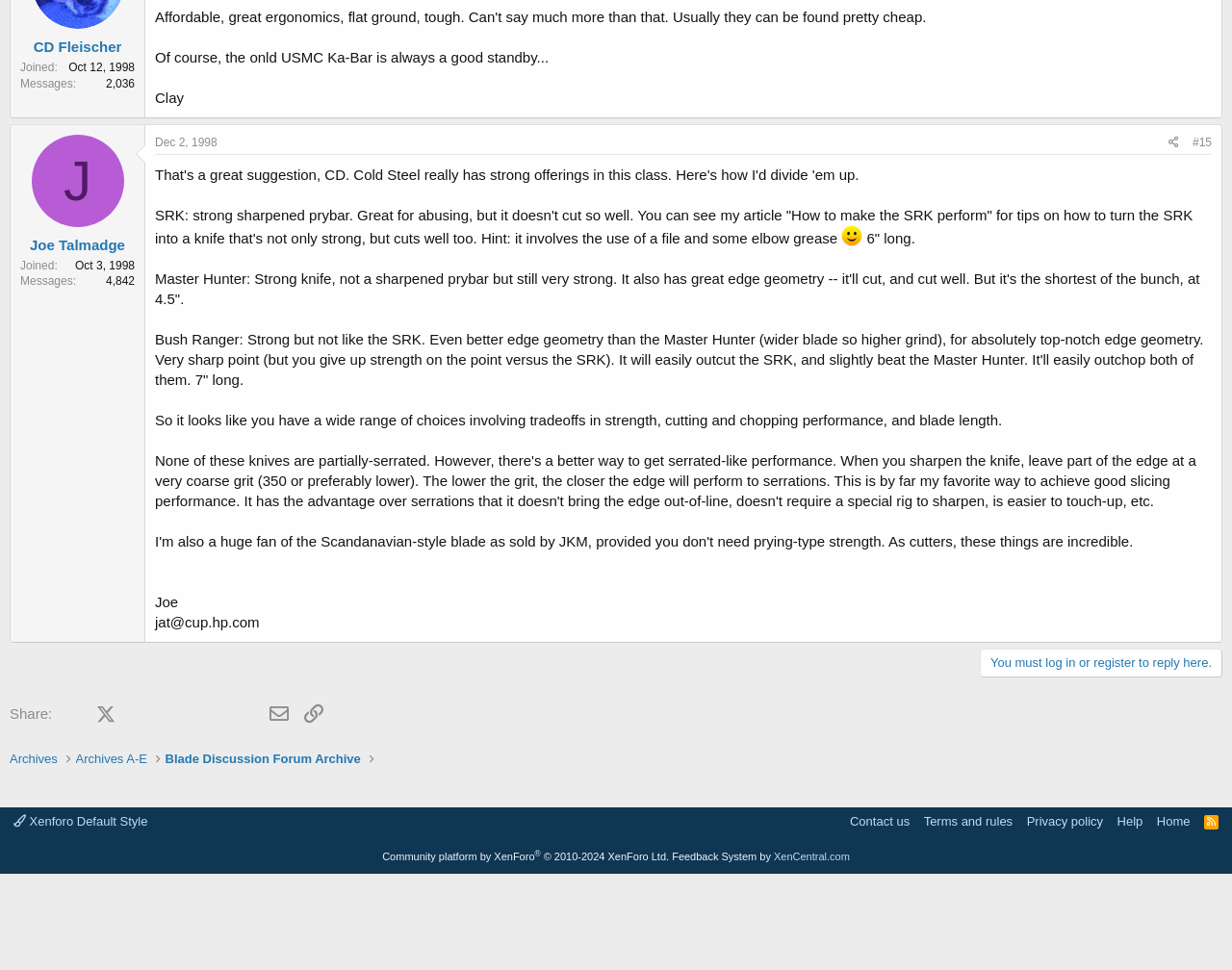Please identify the bounding box coordinates for the region that you need to click to follow this instruction: "Share the post on Facebook".

[0.045, 0.718, 0.072, 0.752]